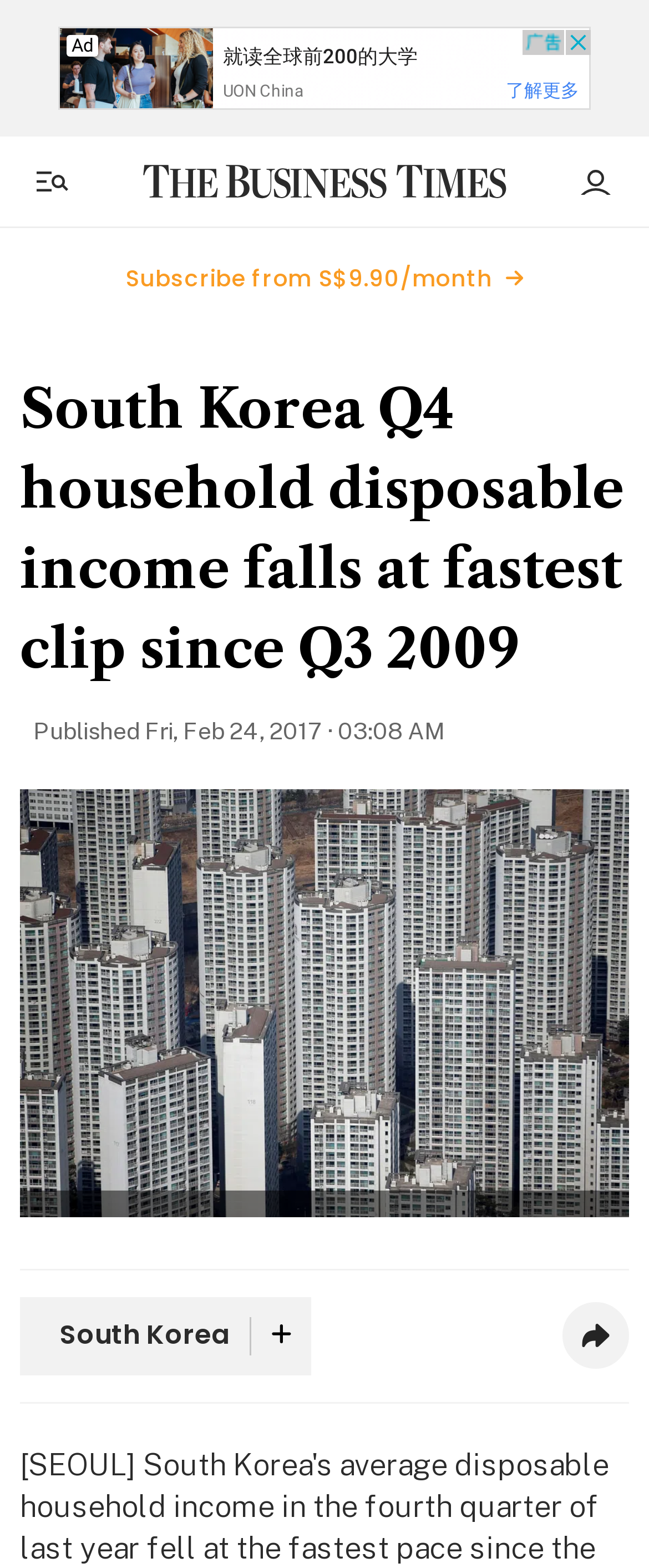Identify the bounding box of the HTML element described here: "Login". Provide the coordinates as four float numbers between 0 and 1: [left, top, right, bottom].

[0.856, 0.09, 0.979, 0.141]